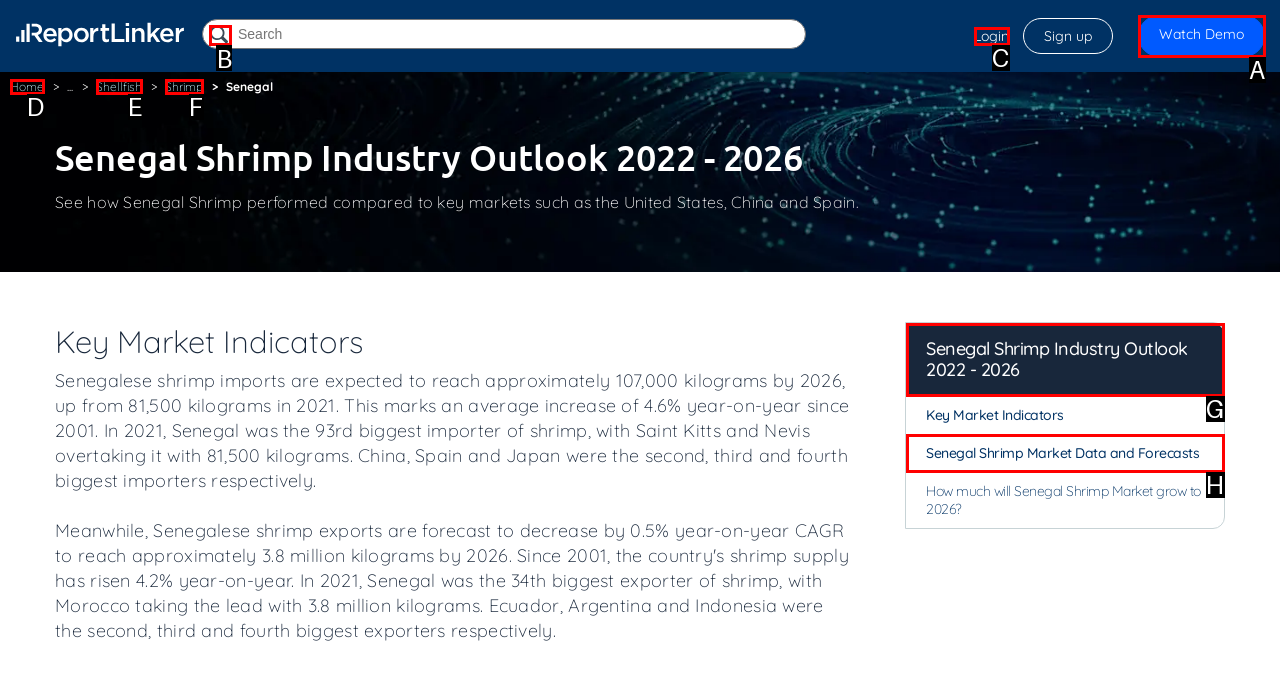For the instruction: Search for any industry, company or country trend, which HTML element should be clicked?
Respond with the letter of the appropriate option from the choices given.

B